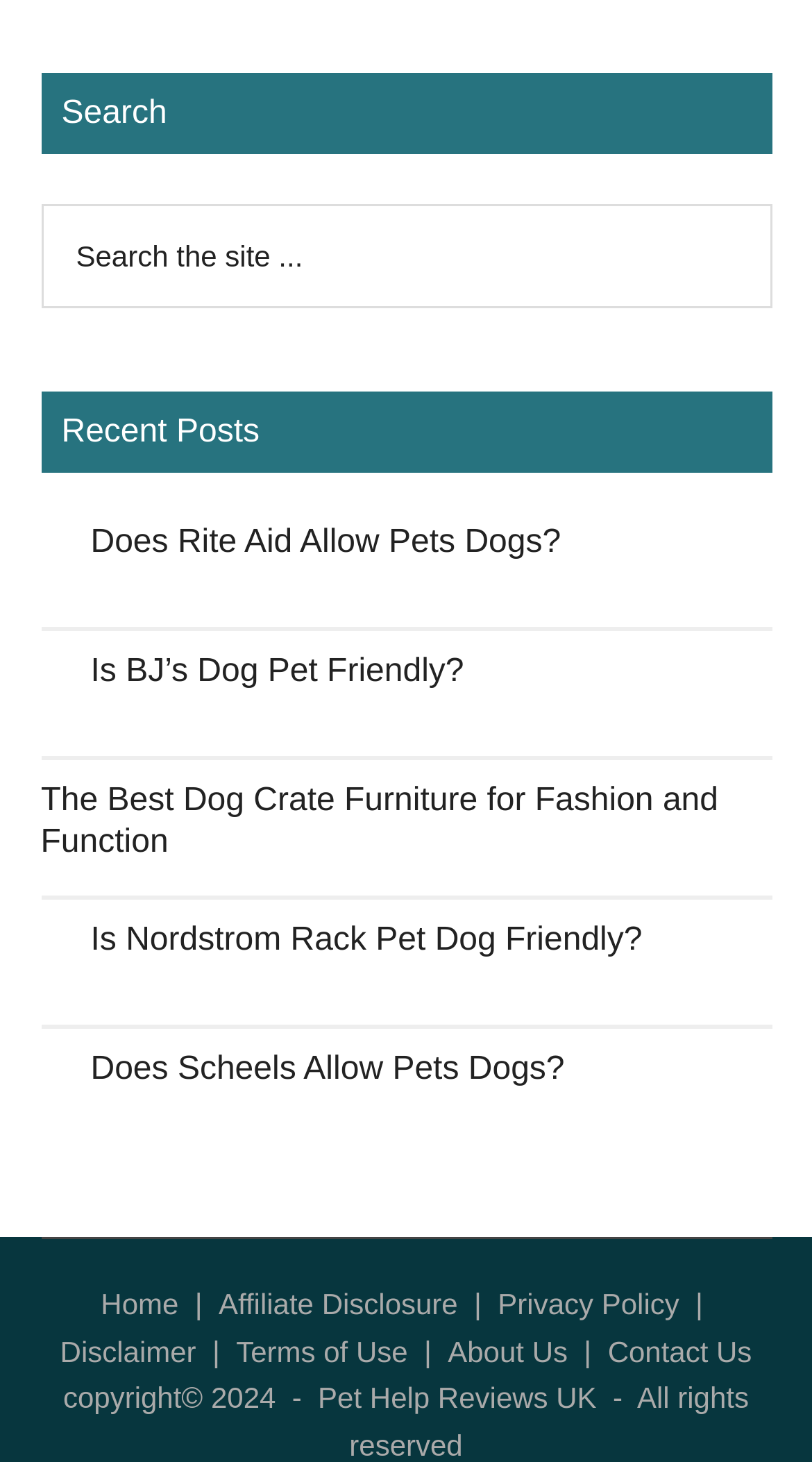Specify the bounding box coordinates for the region that must be clicked to perform the given instruction: "Read 'Does Rite Aid Allow Pets Dogs?' article".

[0.05, 0.358, 0.95, 0.432]